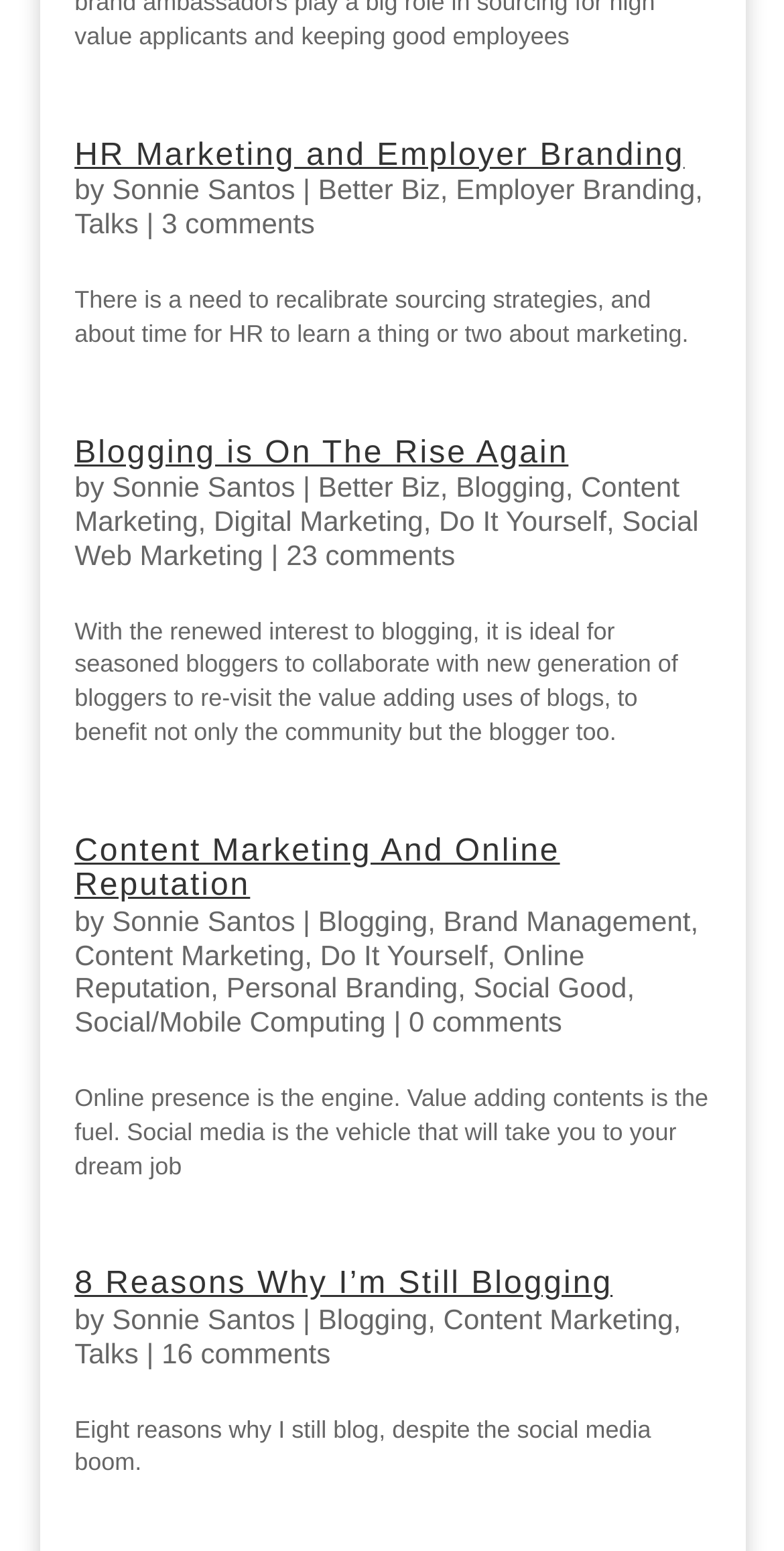Can you find the bounding box coordinates of the area I should click to execute the following instruction: "View the comments on the post '8 Reasons Why I’m Still Blogging'"?

[0.206, 0.862, 0.422, 0.883]